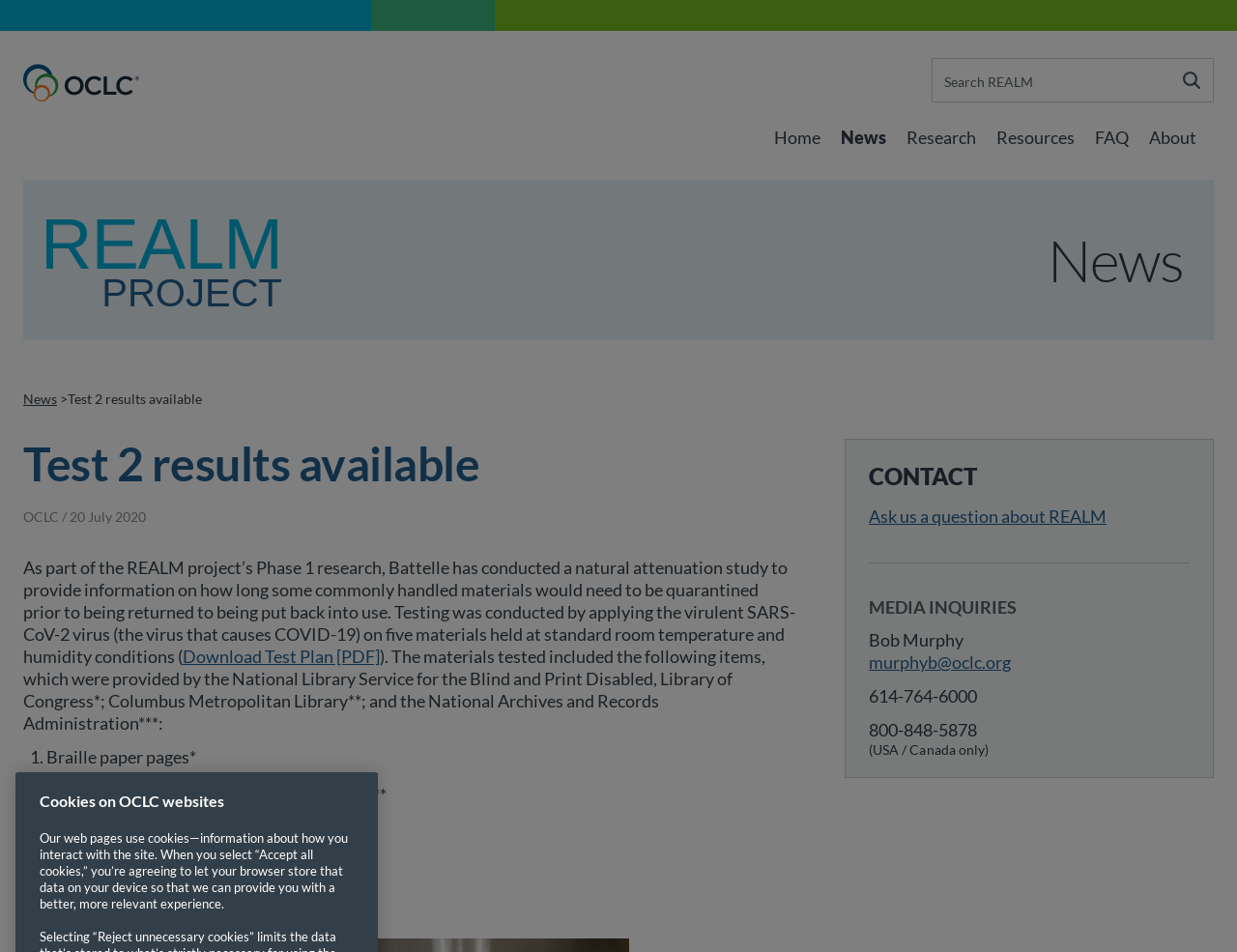Refer to the screenshot and give an in-depth answer to this question: What is the contact information for media inquiries?

The contact information for media inquiries is provided in the section 'MEDIA INQUIRIES', which includes the name Bob Murphy, email address murphyb@oclc.org, and phone numbers 614-764-6000 and 800-848-5878.